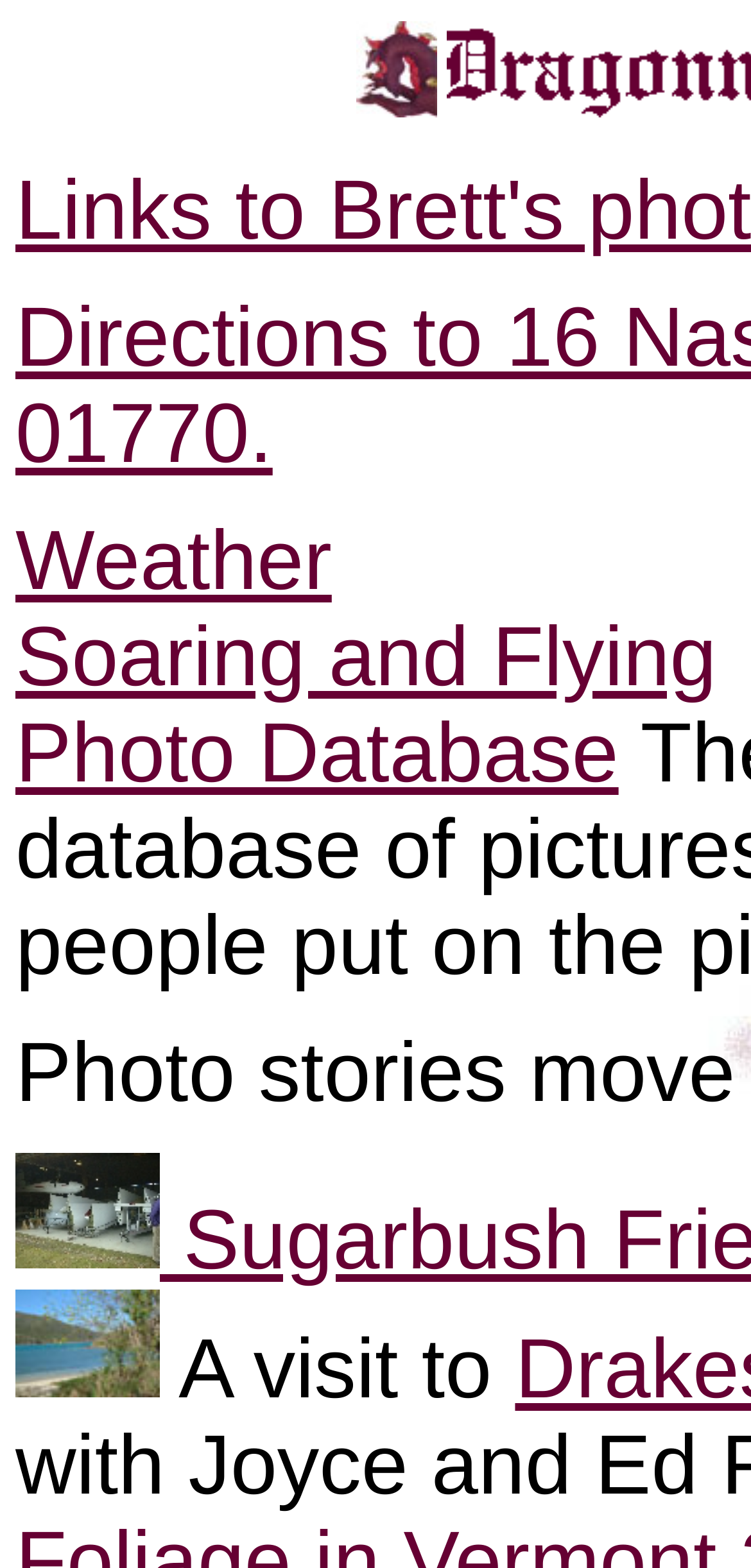Given the description Weather, predict the bounding box coordinates of the UI element. Ensure the coordinates are in the format (top-left x, top-left y, bottom-right x, bottom-right y) and all values are between 0 and 1.

[0.021, 0.328, 0.442, 0.388]